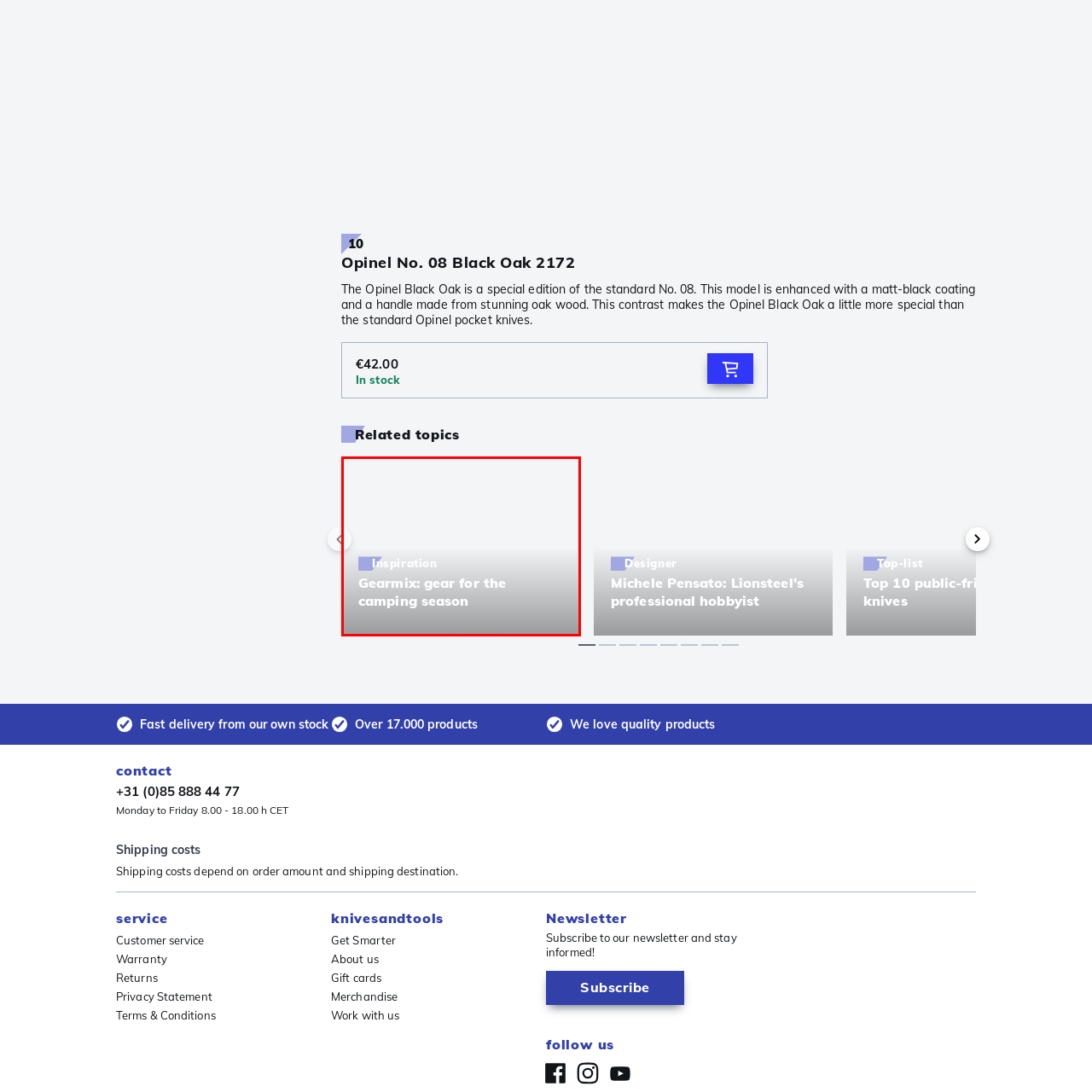Look closely at the part of the image inside the red bounding box, then respond in a word or phrase: What is the purpose of the section?

To encourage users to explore camping equipment